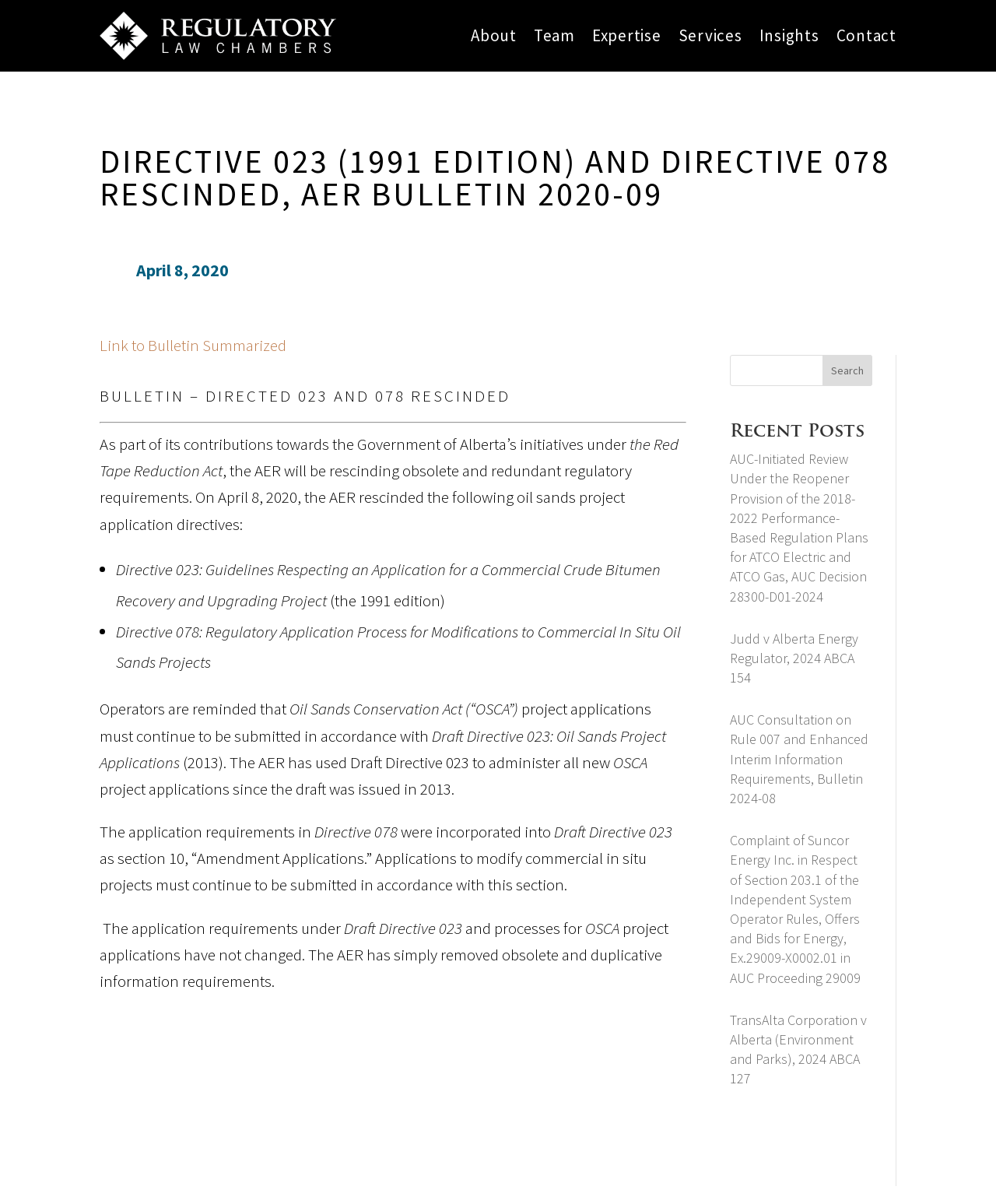What is the name of the bulletin?
Relying on the image, give a concise answer in one word or a brief phrase.

AER Bulletin 2020-09